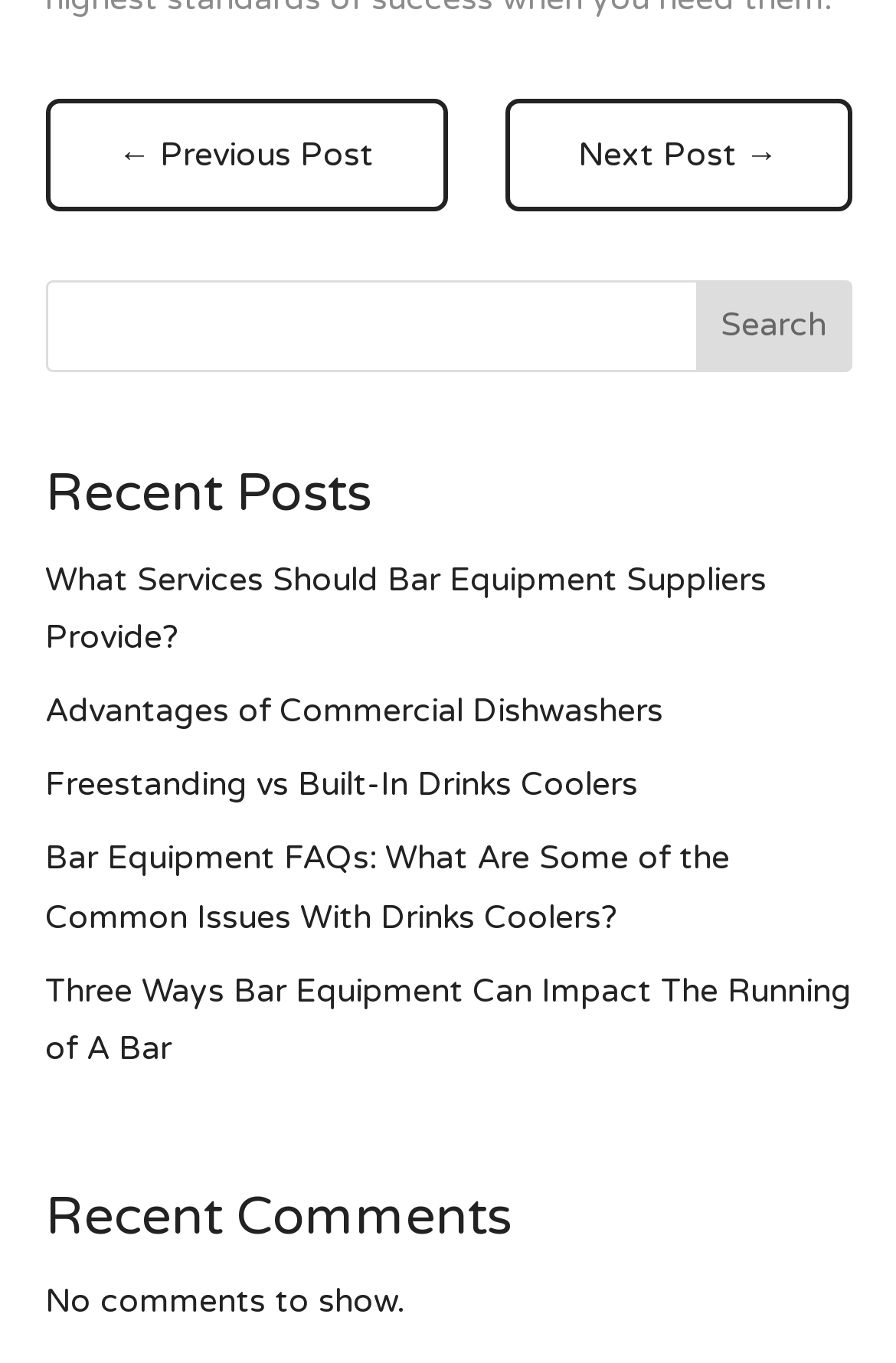How many comments are shown?
Please answer the question with a single word or phrase, referencing the image.

0